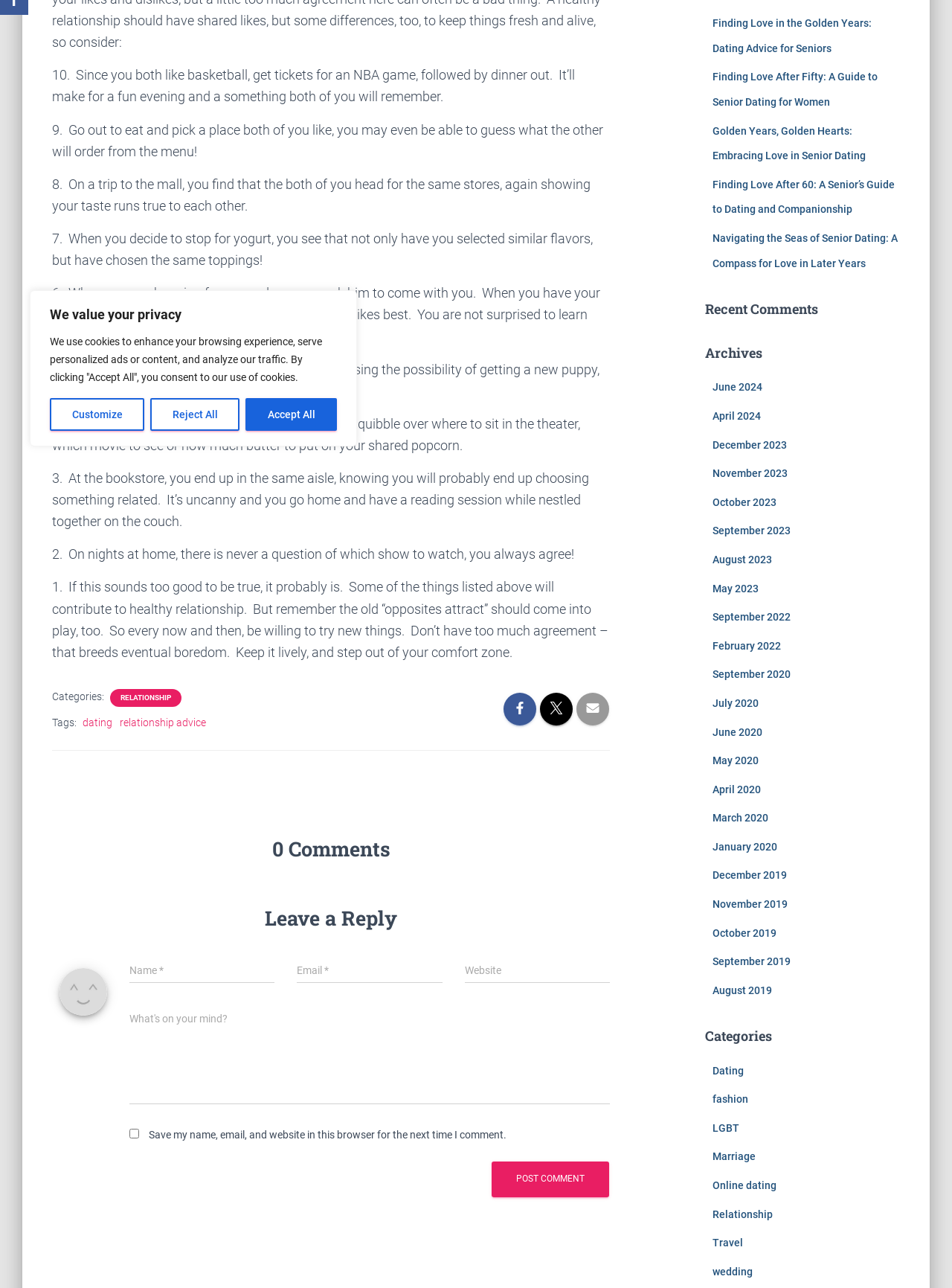Bounding box coordinates should be in the format (top-left x, top-left y, bottom-right x, bottom-right y) and all values should be floating point numbers between 0 and 1. Determine the bounding box coordinate for the UI element described as: parent_node: Name * name="author"

[0.136, 0.743, 0.289, 0.764]